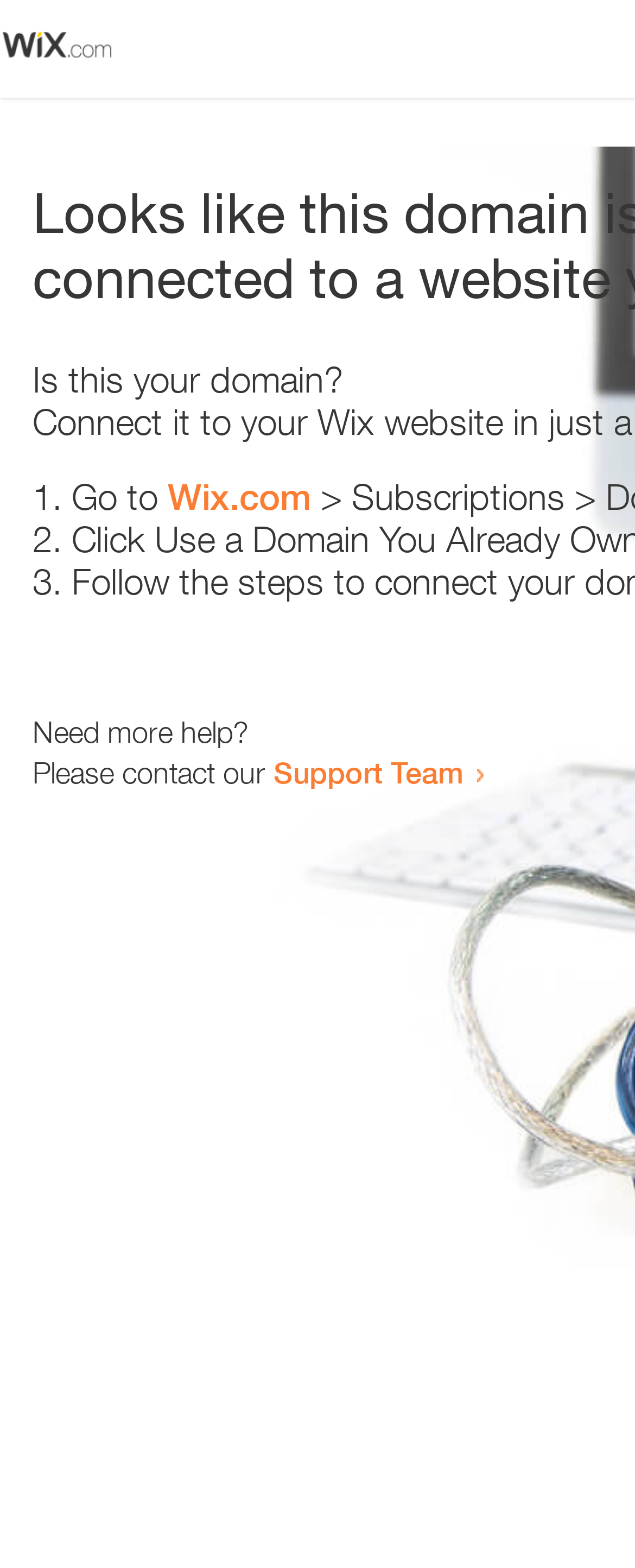Respond to the question below with a single word or phrase:
What is the domain being referred to?

Wix.com